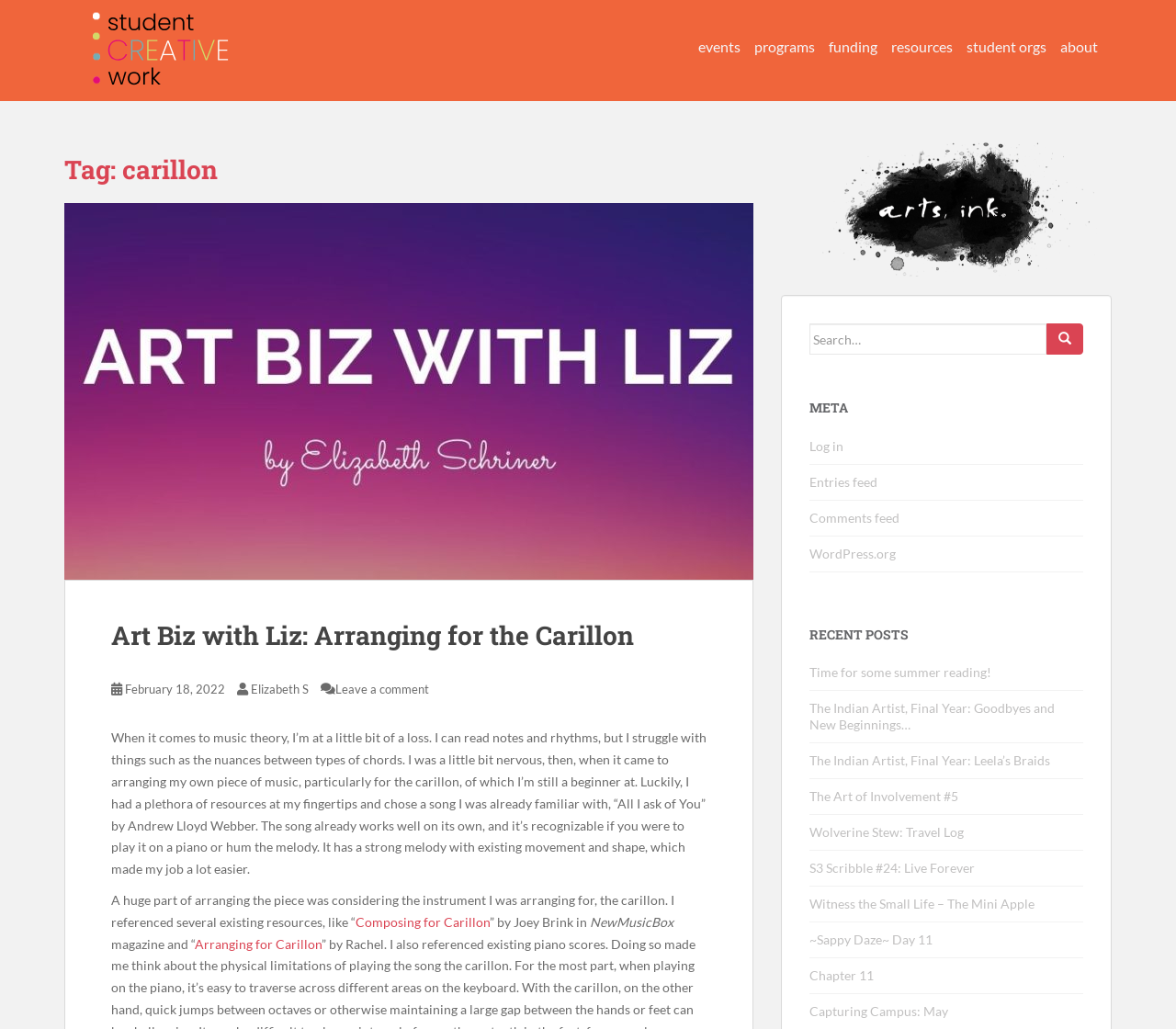Please provide the bounding box coordinates for the UI element as described: "resources". The coordinates must be four floats between 0 and 1, represented as [left, top, right, bottom].

[0.758, 0.028, 0.81, 0.063]